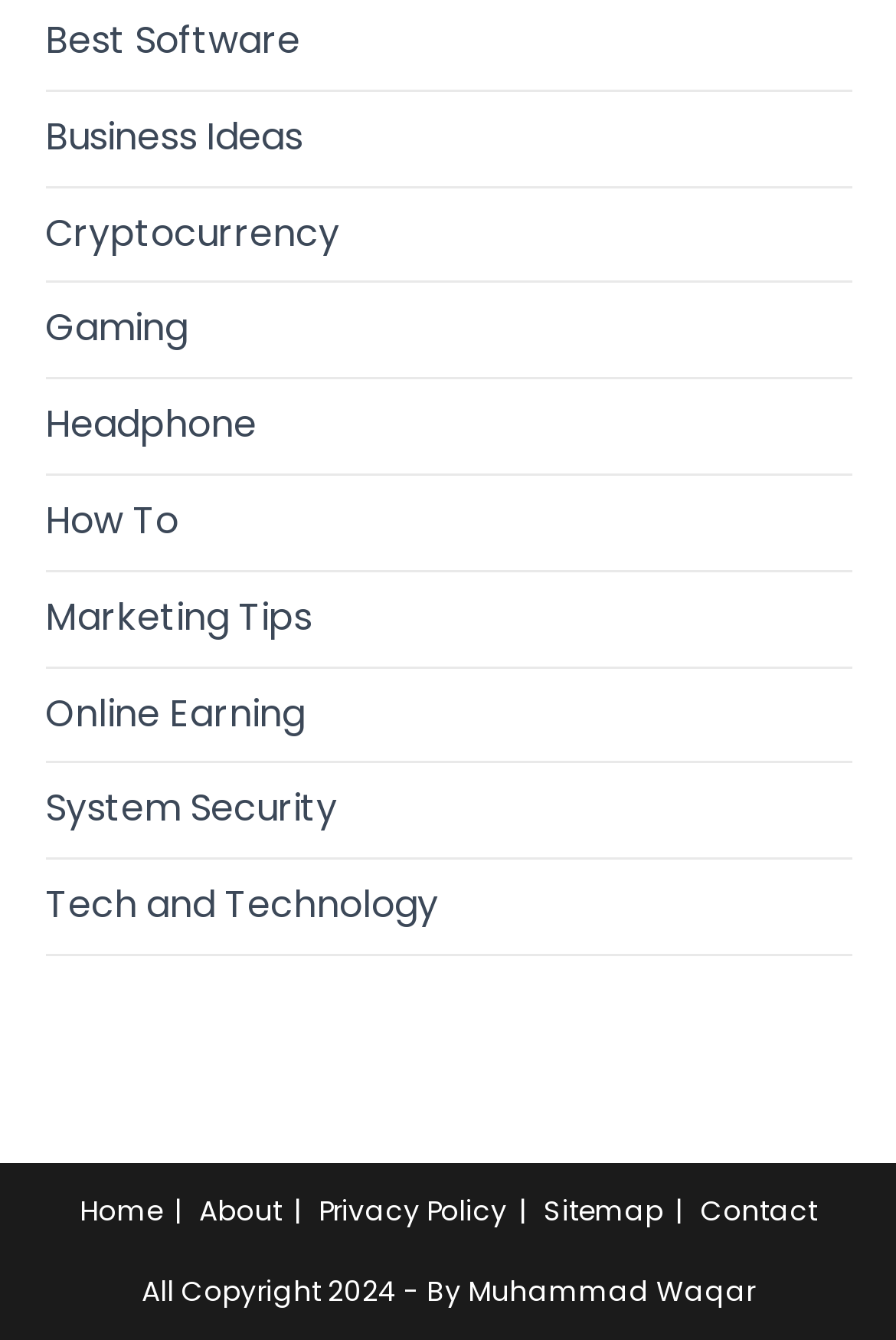Provide the bounding box coordinates for the UI element described in this sentence: "Tech and Technology". The coordinates should be four float values between 0 and 1, i.e., [left, top, right, bottom].

[0.05, 0.656, 0.488, 0.695]